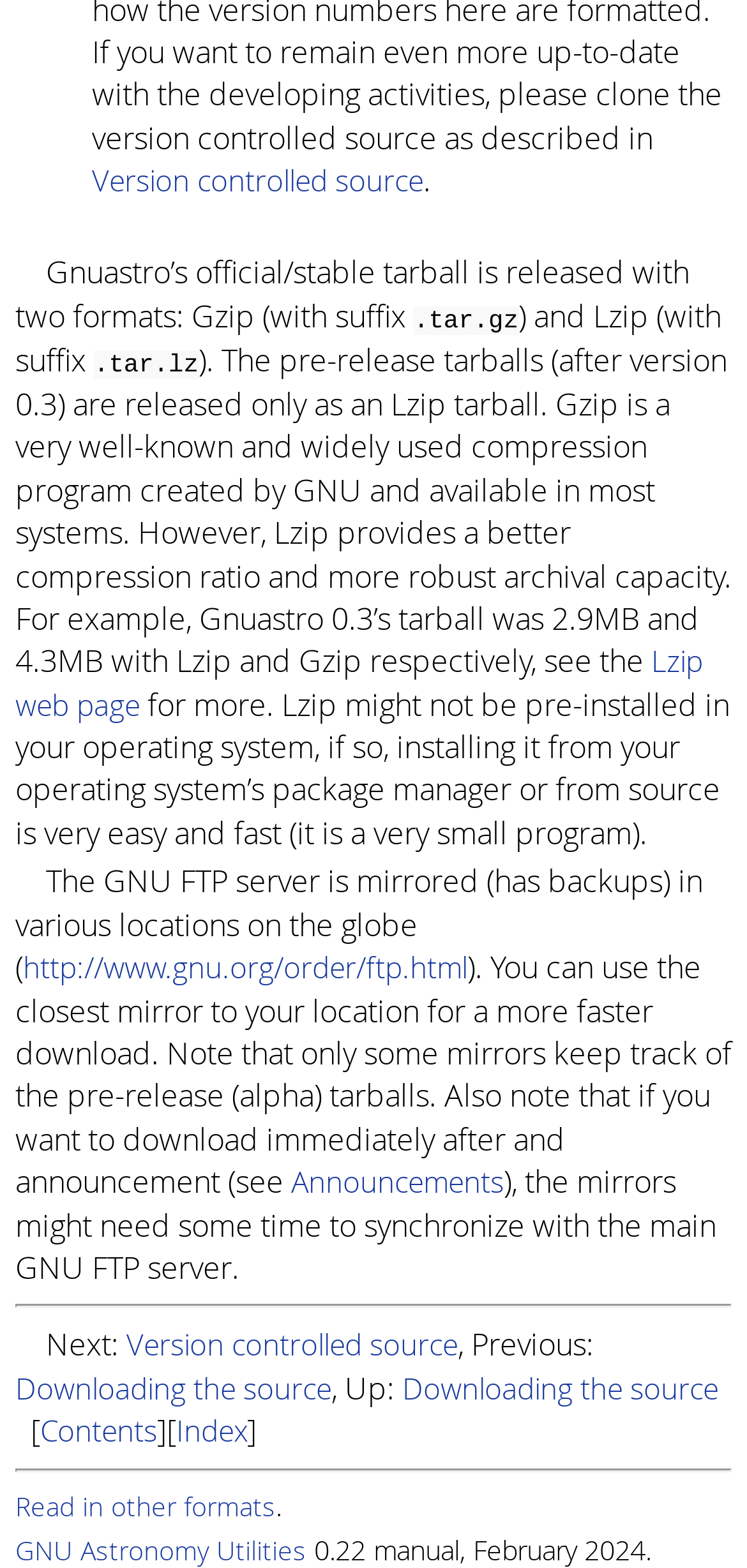Determine the coordinates of the bounding box for the clickable area needed to execute this instruction: "Visit the GNU FTP server mirror page".

[0.031, 0.605, 0.626, 0.629]